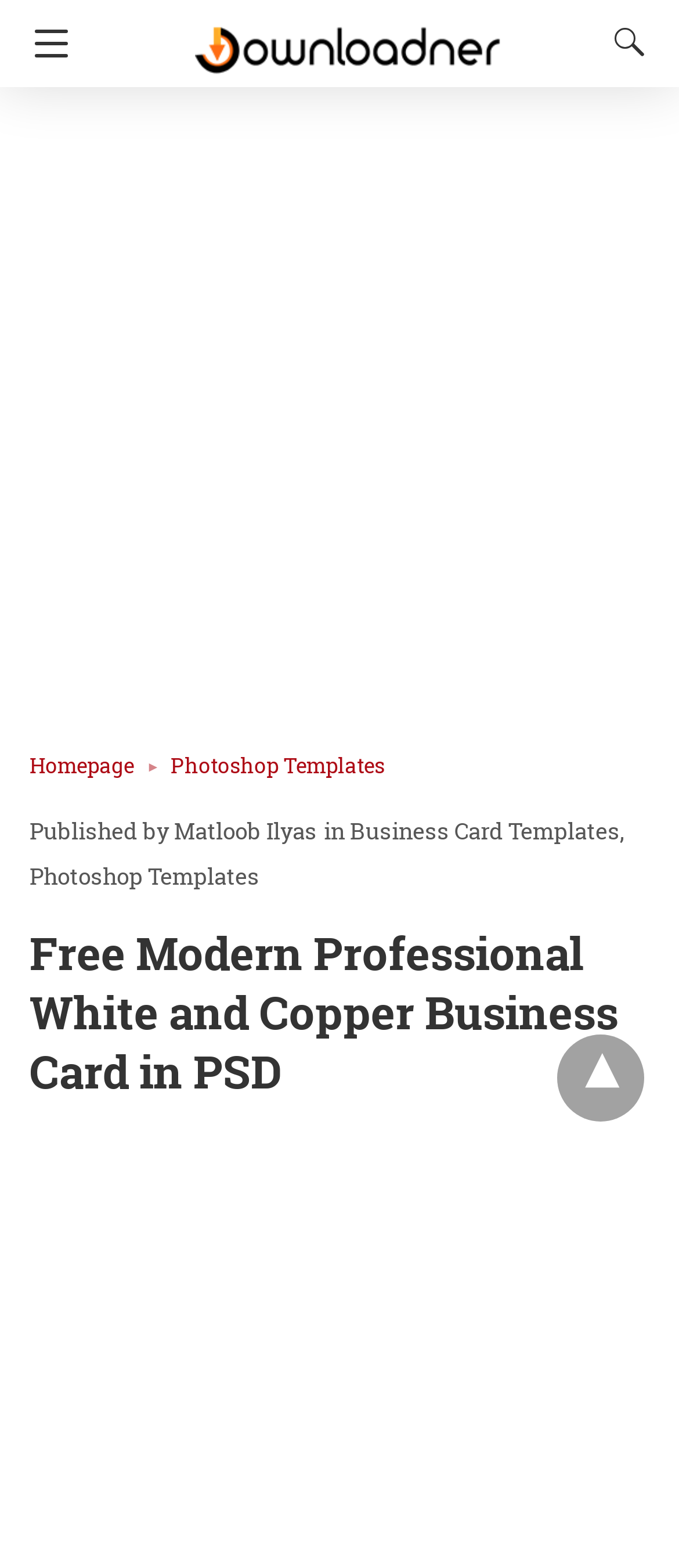Provide the bounding box coordinates of the HTML element this sentence describes: "Message of peace goes viral".

None